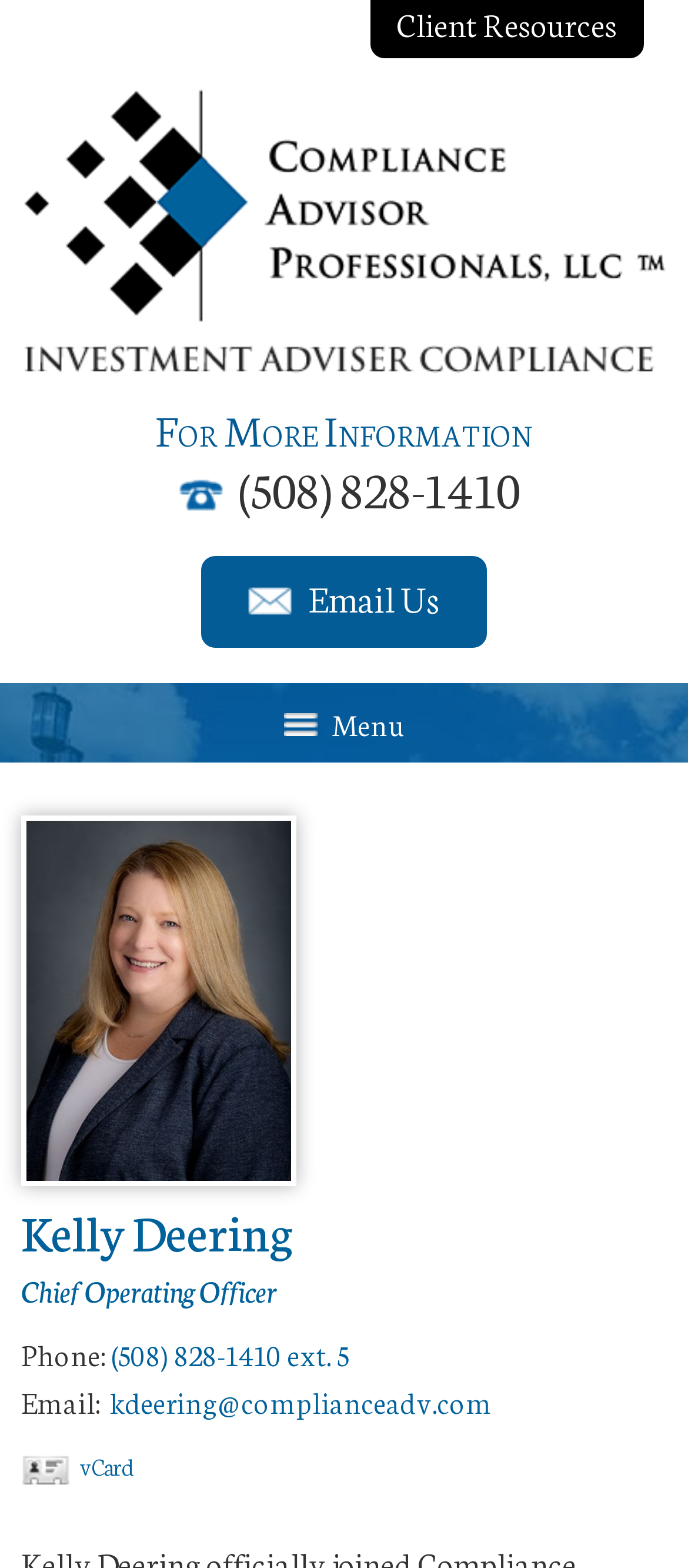Pinpoint the bounding box coordinates of the clickable area necessary to execute the following instruction: "Call (508) 828-1410". The coordinates should be given as four float numbers between 0 and 1, namely [left, top, right, bottom].

[0.346, 0.288, 0.756, 0.332]